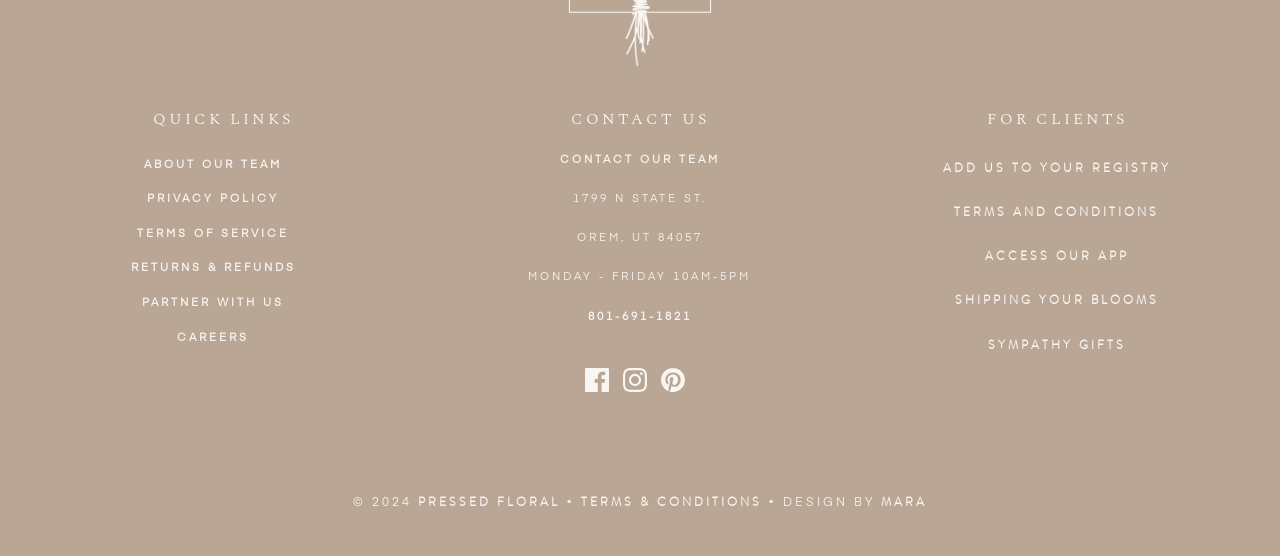What is the address of the company?
Answer the question in as much detail as possible.

I found the company's address by looking at the contact information section, where it is listed as '1799 N STATE ST. OREM, UT 84057'.